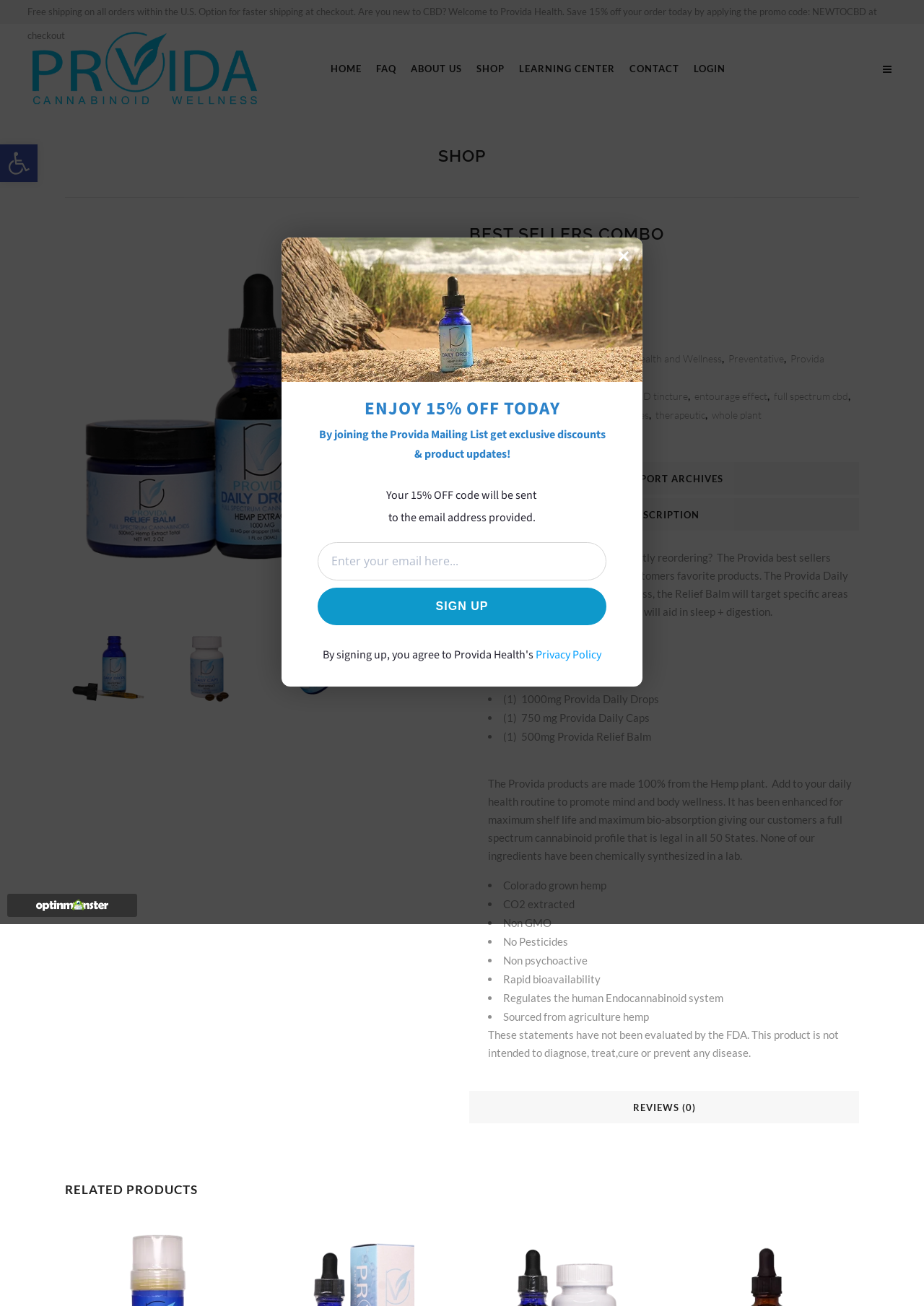What is the price of the Best Sellers Combo?
Your answer should be a single word or phrase derived from the screenshot.

$193.47